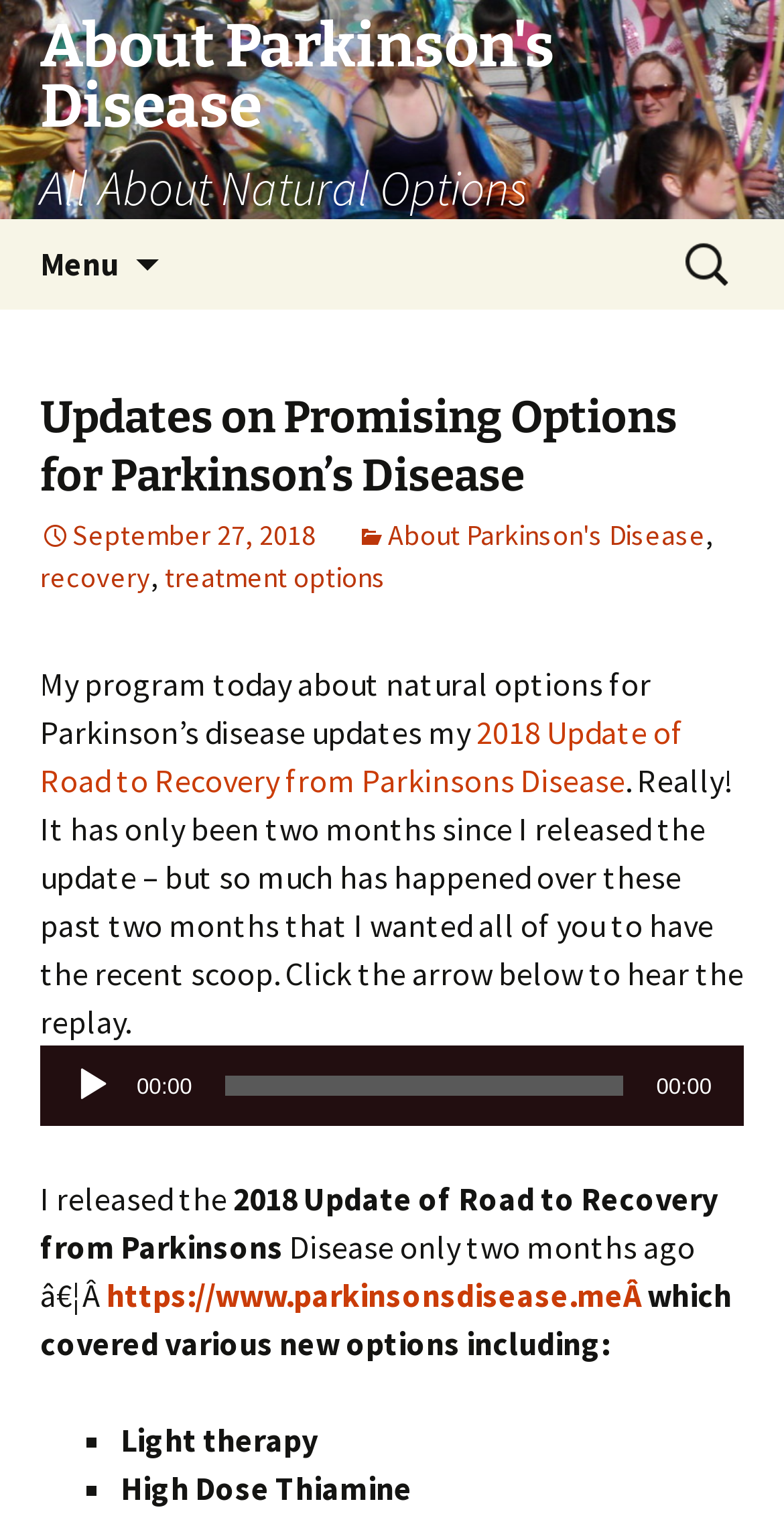Extract the primary heading text from the webpage.

About Parkinson's Disease